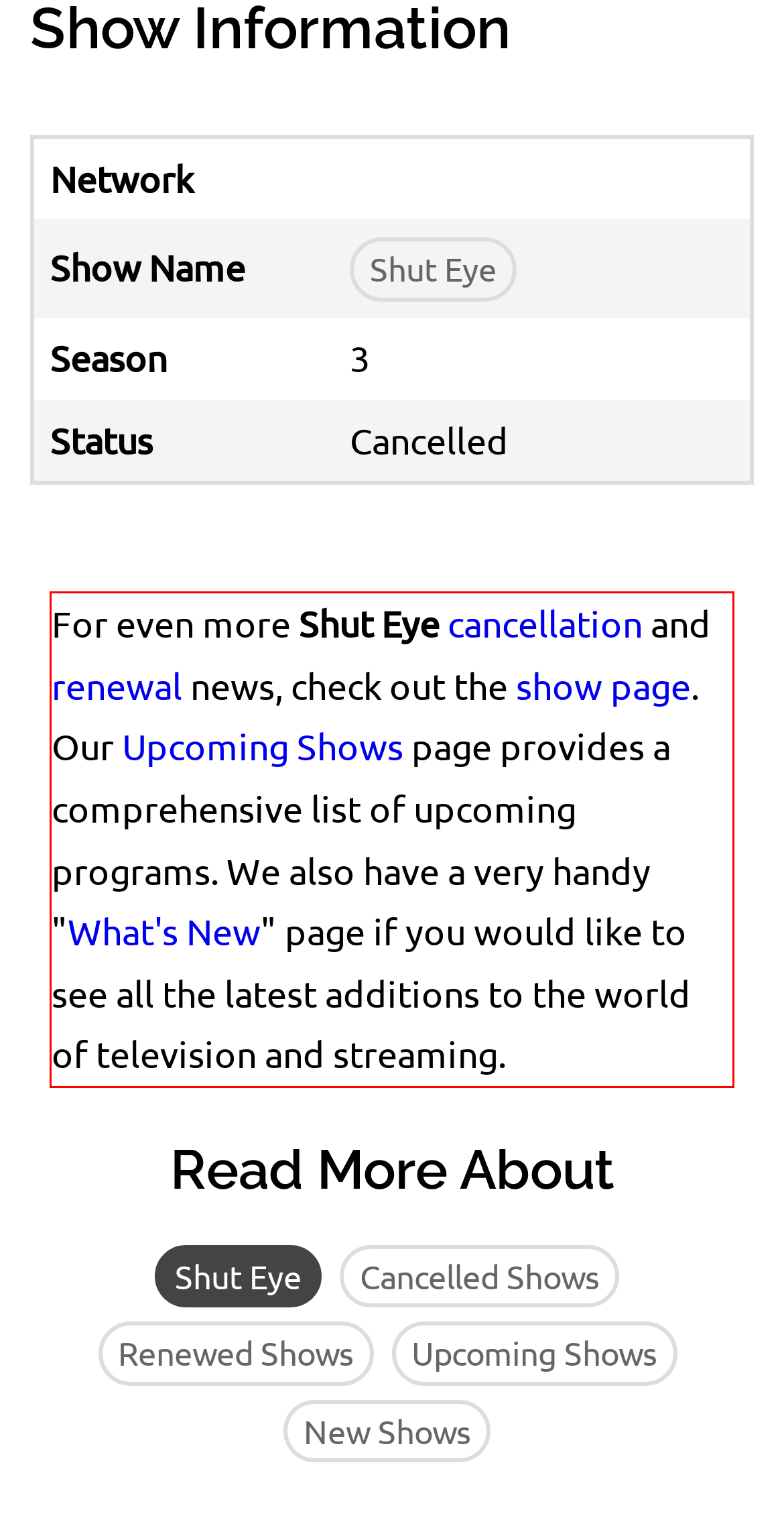Given a screenshot of a webpage, identify the red bounding box and perform OCR to recognize the text within that box.

For even more Shut Eye cancellation and renewal news, check out the show page. Our Upcoming Shows page provides a comprehensive list of upcoming programs. We also have a very handy "What's New" page if you would like to see all the latest additions to the world of television and streaming.